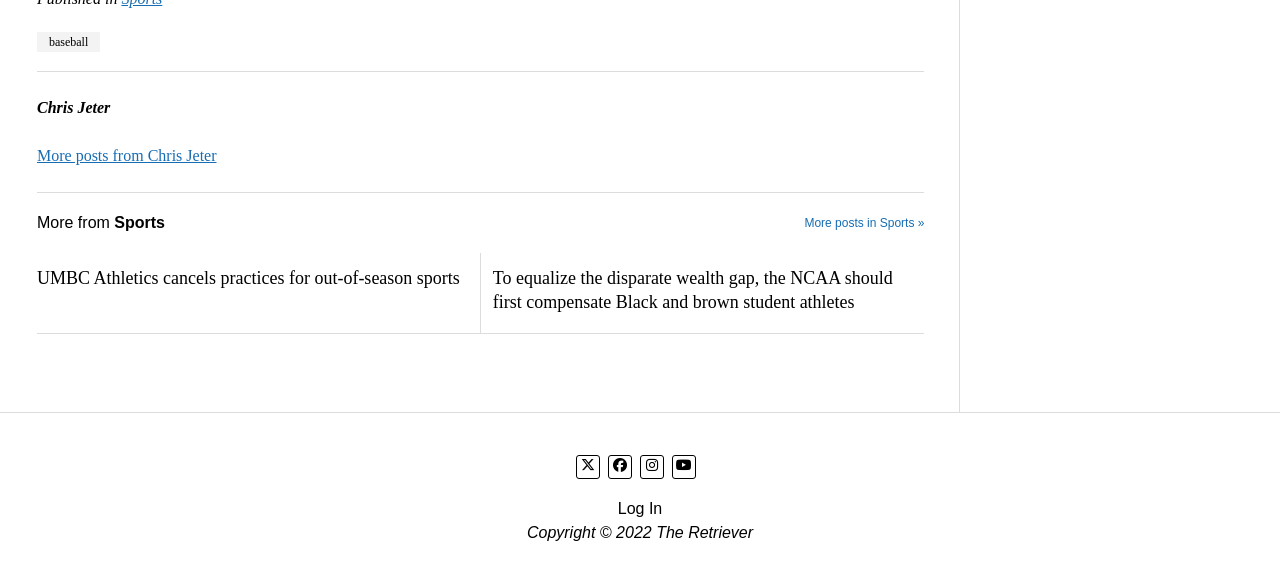Locate the bounding box coordinates of the element that should be clicked to execute the following instruction: "Visit the UMBC Athletics cancels practices for out-of-season sports page".

[0.029, 0.46, 0.365, 0.502]